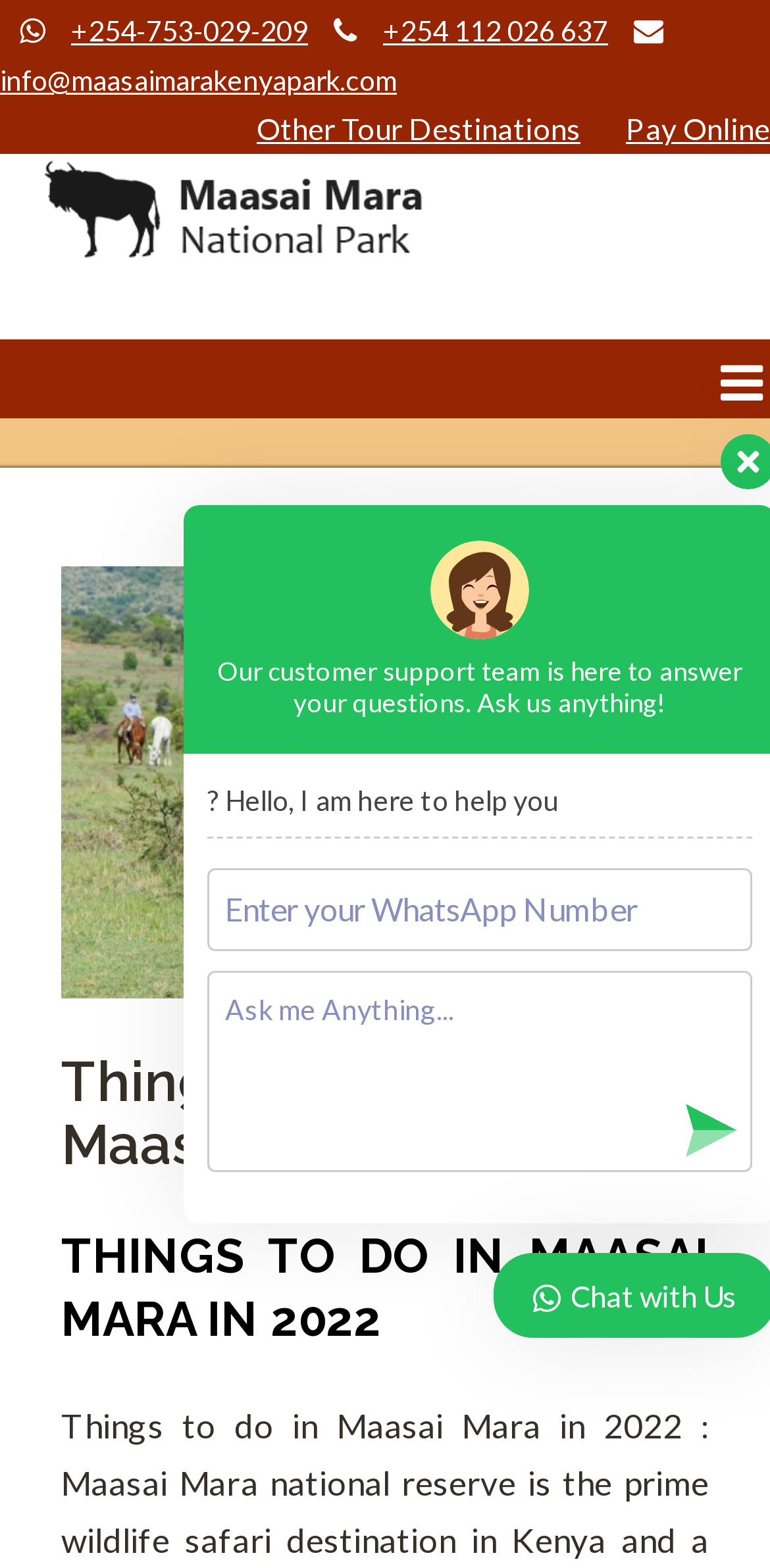What is the link to pay online for Maasai Mara safaris?
Give a thorough and detailed response to the question.

I found the link by looking at the top section of the webpage, where the navigation links are displayed. The link is labeled as 'Pay Online', which suggests that it is used to make online payments for Maasai Mara safaris.